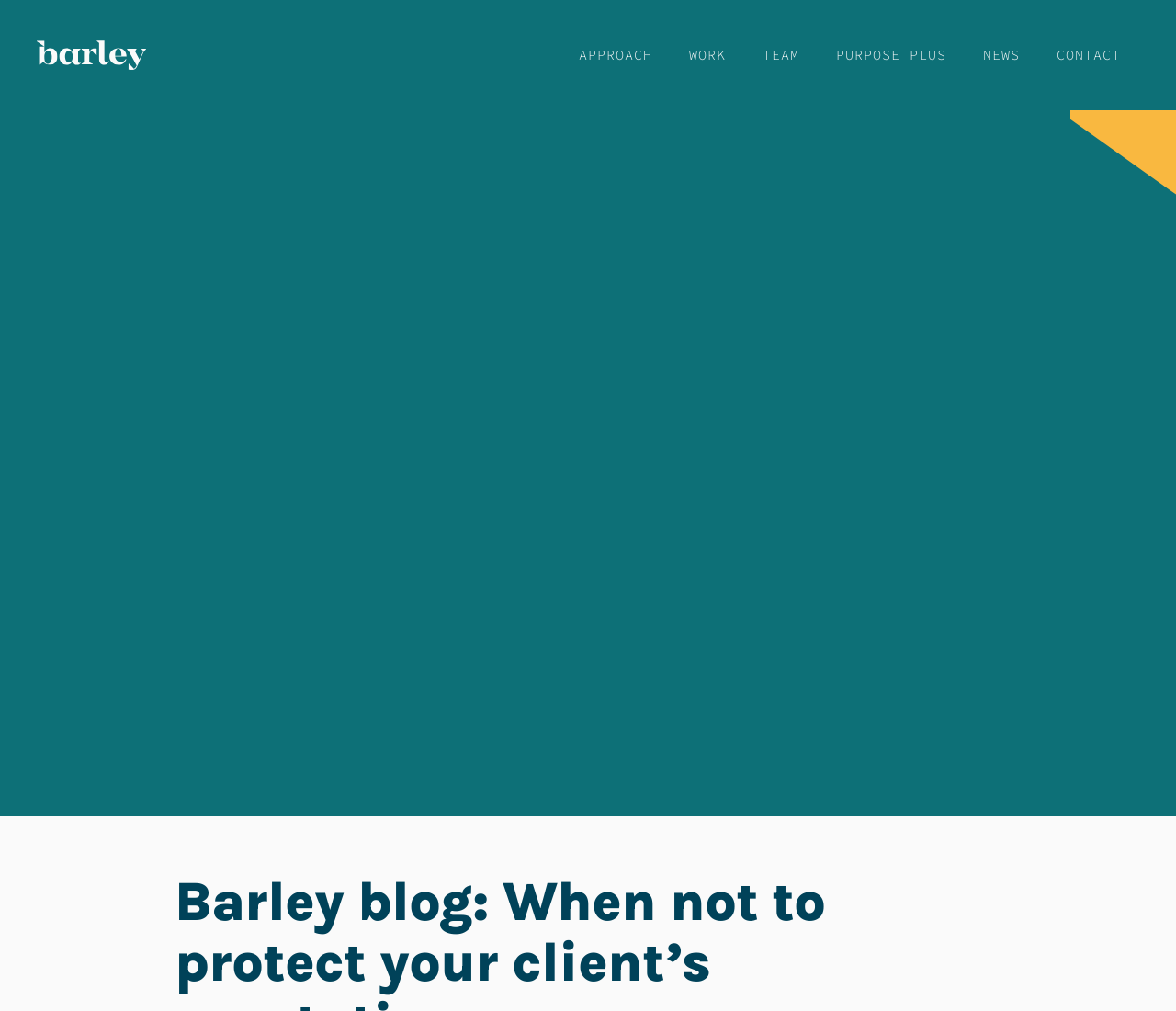What is the last link in the top navigation bar?
Please utilize the information in the image to give a detailed response to the question.

The last link in the top navigation bar is 'CONTACT', which is located at the rightmost position with a bounding box of [0.883, 0.0, 0.969, 0.109].